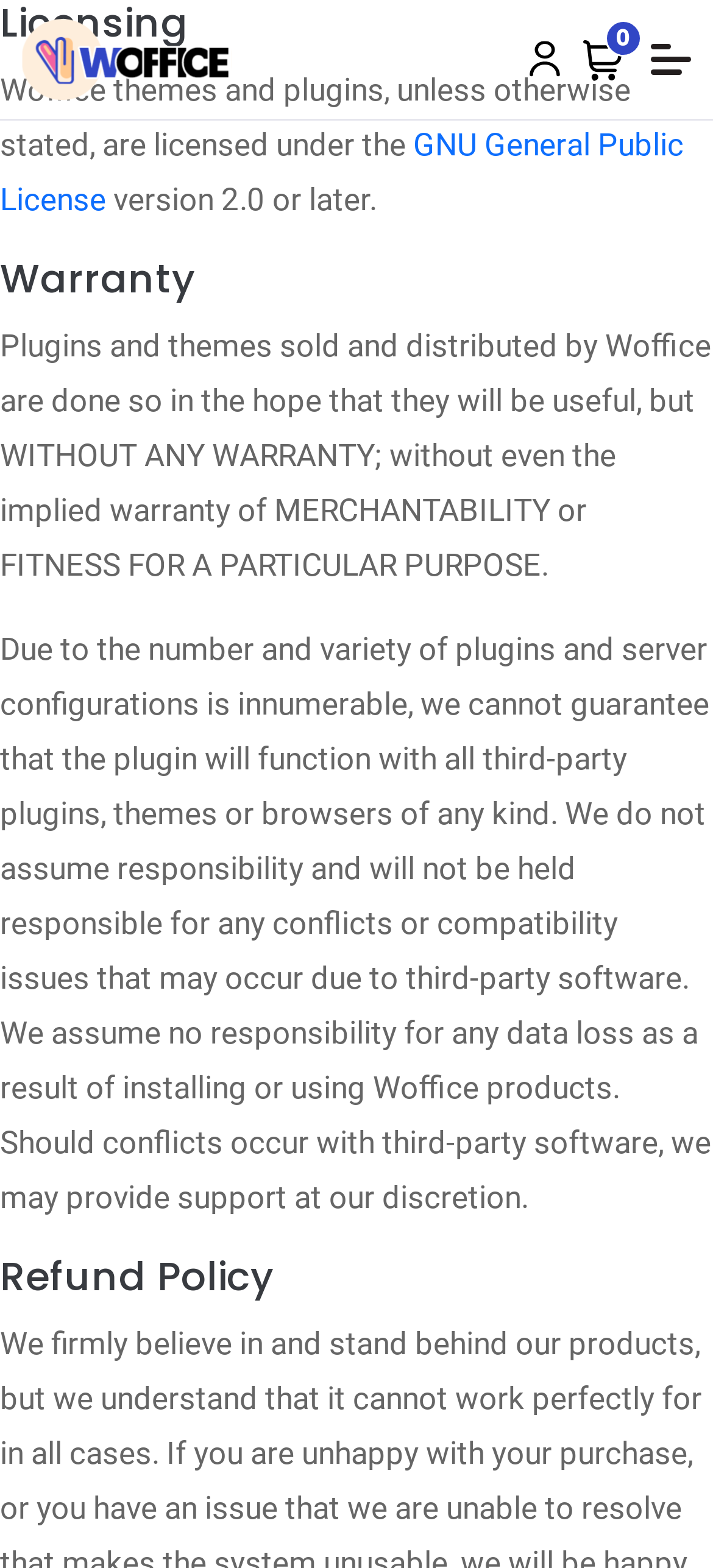Bounding box coordinates should be in the format (top-left x, top-left y, bottom-right x, bottom-right y) and all values should be floating point numbers between 0 and 1. Determine the bounding box coordinate for the UI element described as: GNU General Public License

[0.0, 0.08, 0.959, 0.139]